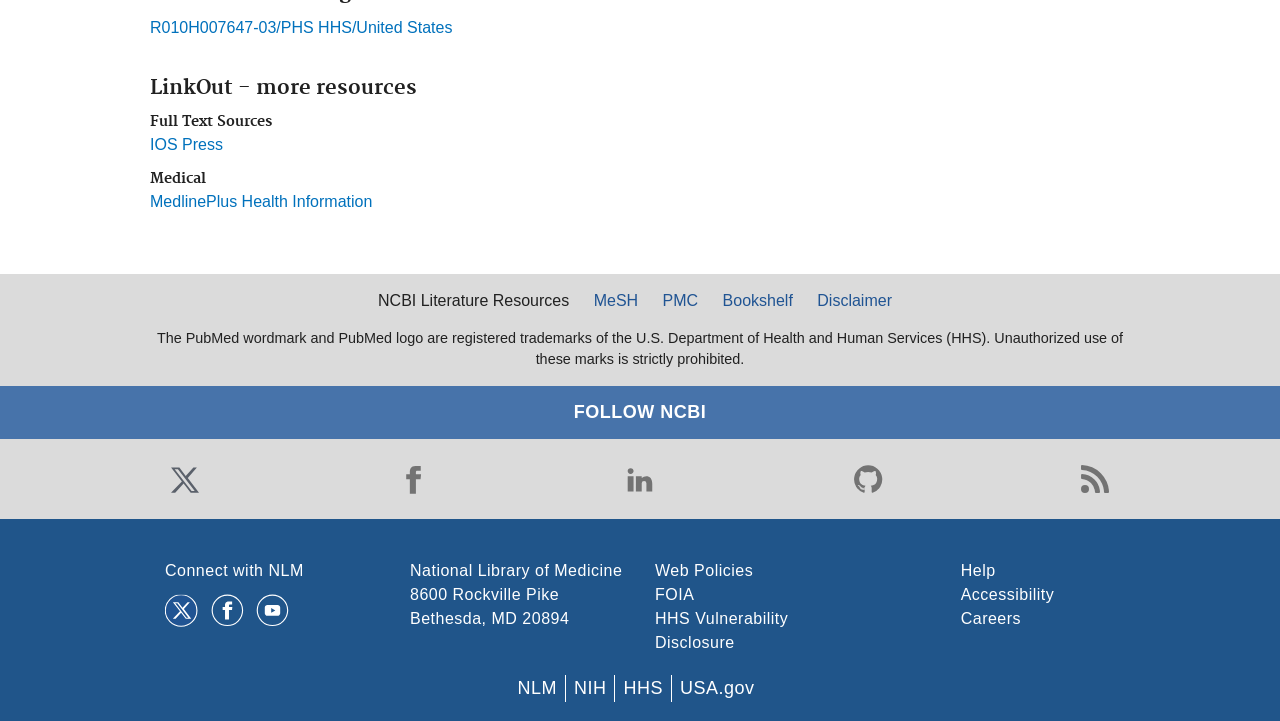Pinpoint the bounding box coordinates of the clickable area needed to execute the instruction: "Connect with NLM". The coordinates should be specified as four float numbers between 0 and 1, i.e., [left, top, right, bottom].

[0.129, 0.779, 0.237, 0.803]